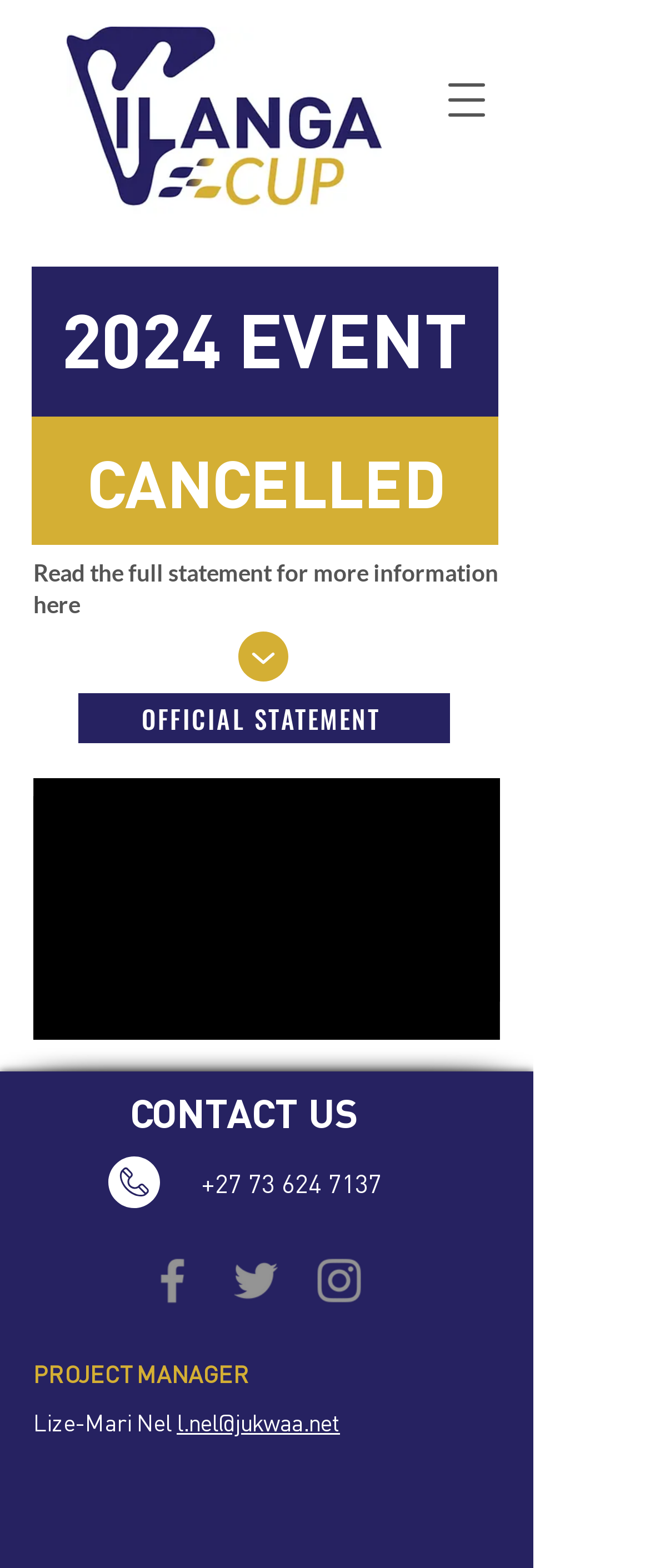Determine the bounding box coordinates of the UI element described by: "#comp-kl0xmdiw svg [data-color="1"] {fill: #FFFFFF;}".

[0.167, 0.737, 0.246, 0.77]